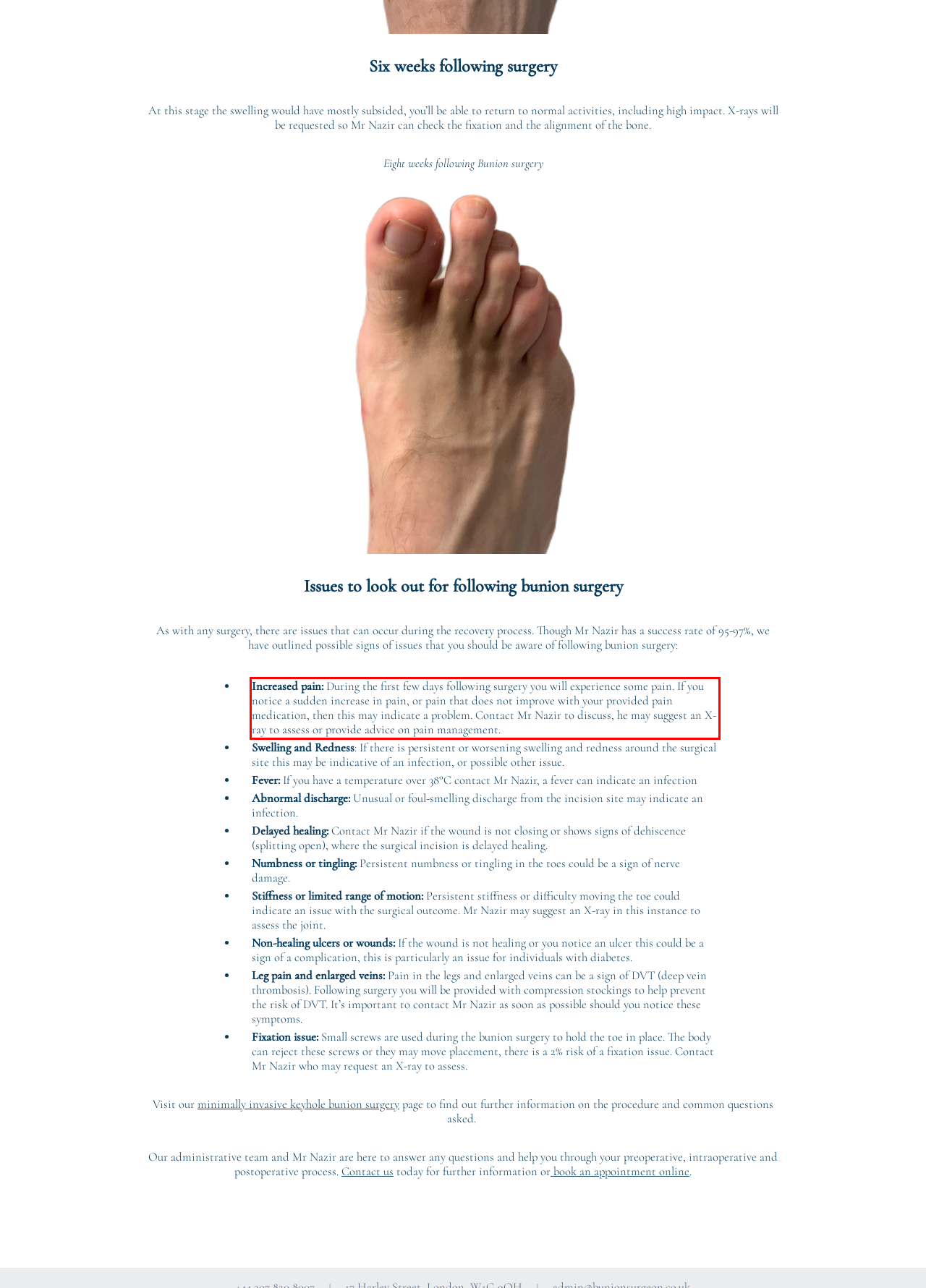Please extract the text content within the red bounding box on the webpage screenshot using OCR.

Increased pain: During the first few days following surgery you will experience some pain. If you notice a sudden increase in pain, or pain that does not improve with your provided pain medication, then this may indicate a problem. Contact Mr Nazir to discuss, he may suggest an X-ray to assess or provide advice on pain management.